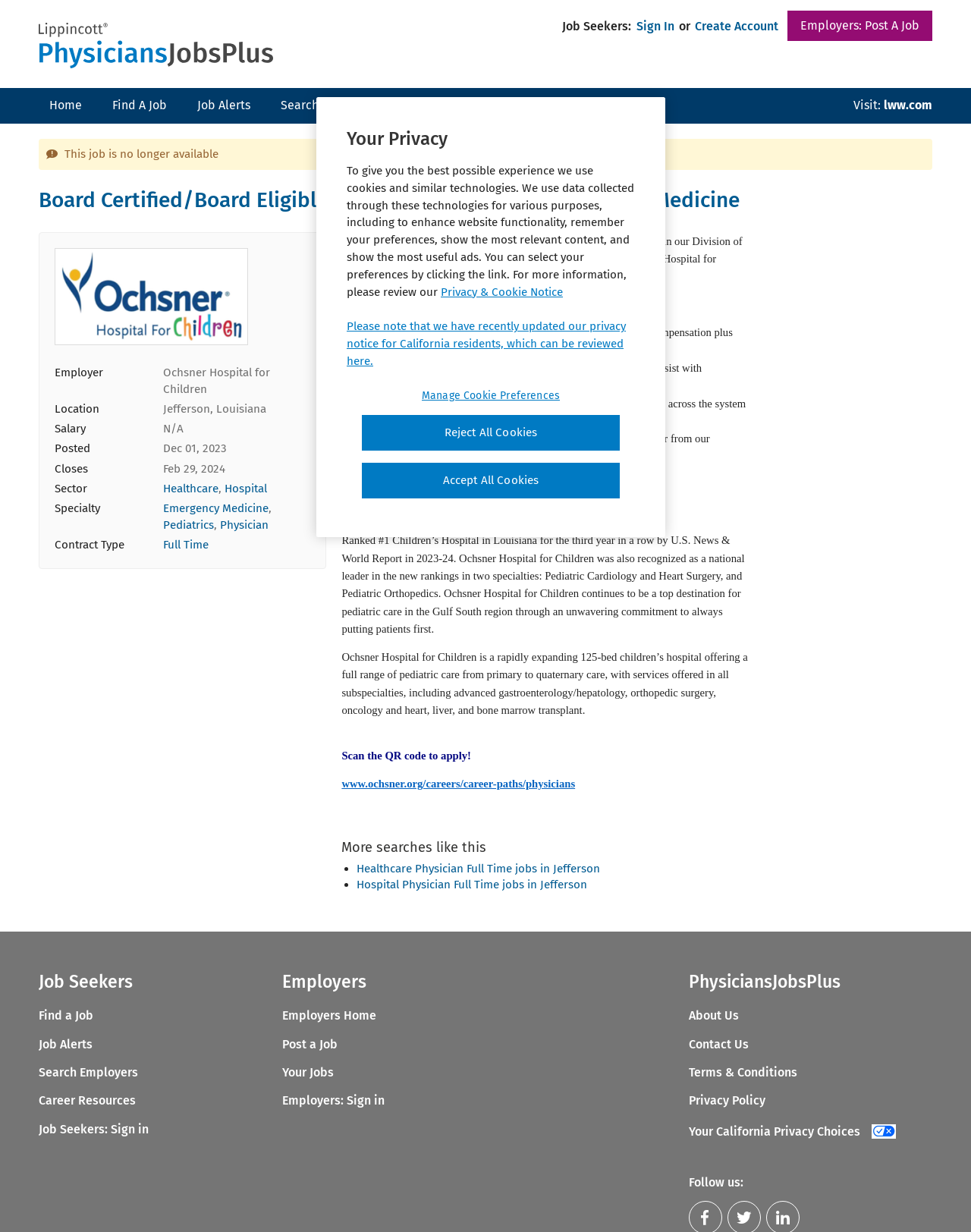Predict the bounding box coordinates of the area that should be clicked to accomplish the following instruction: "follow Victor Nesrallah on Facebook". The bounding box coordinates should consist of four float numbers between 0 and 1, i.e., [left, top, right, bottom].

None